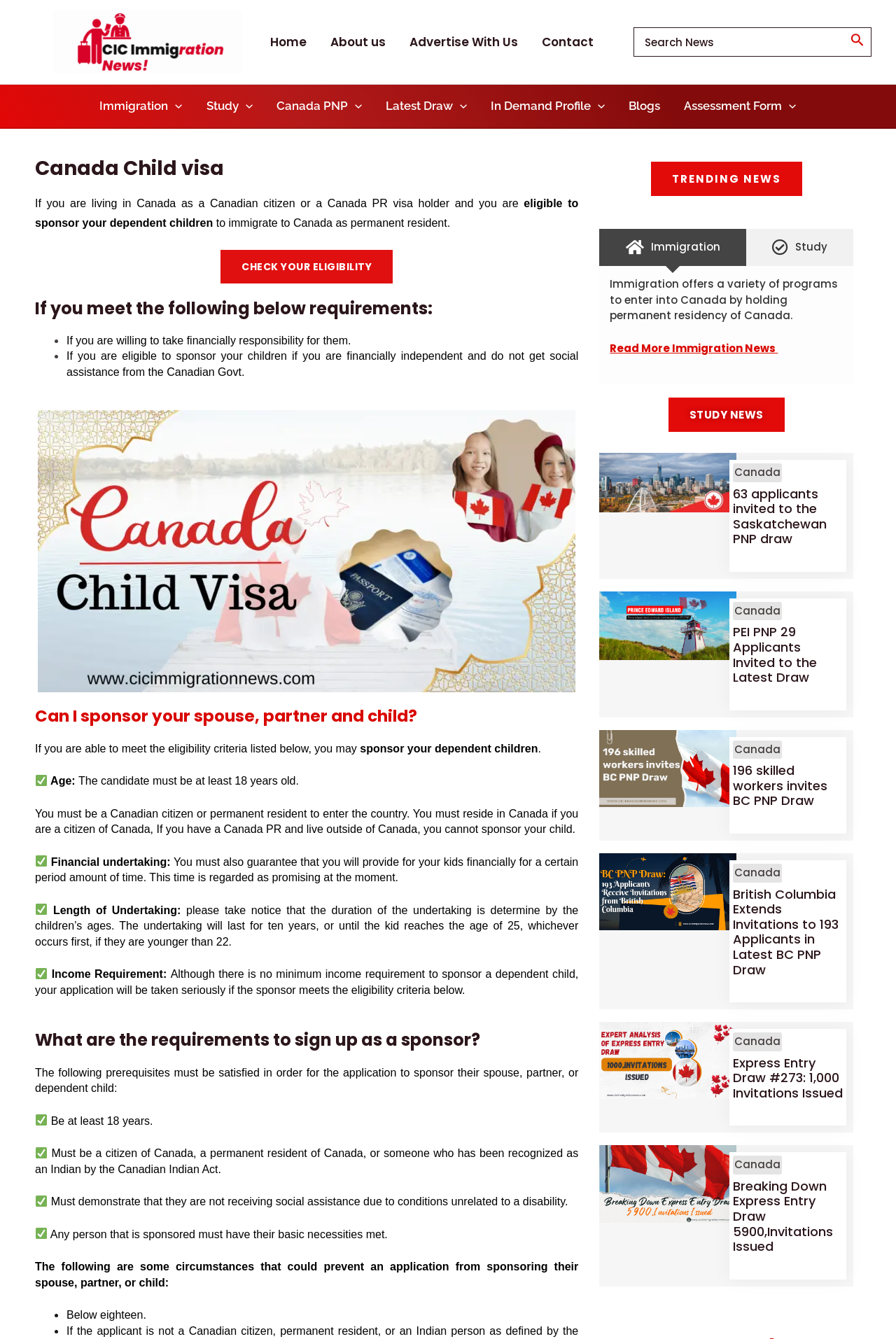Find the bounding box coordinates of the element to click in order to complete this instruction: "Search for news". The bounding box coordinates must be four float numbers between 0 and 1, denoted as [left, top, right, bottom].

[0.707, 0.02, 0.973, 0.042]